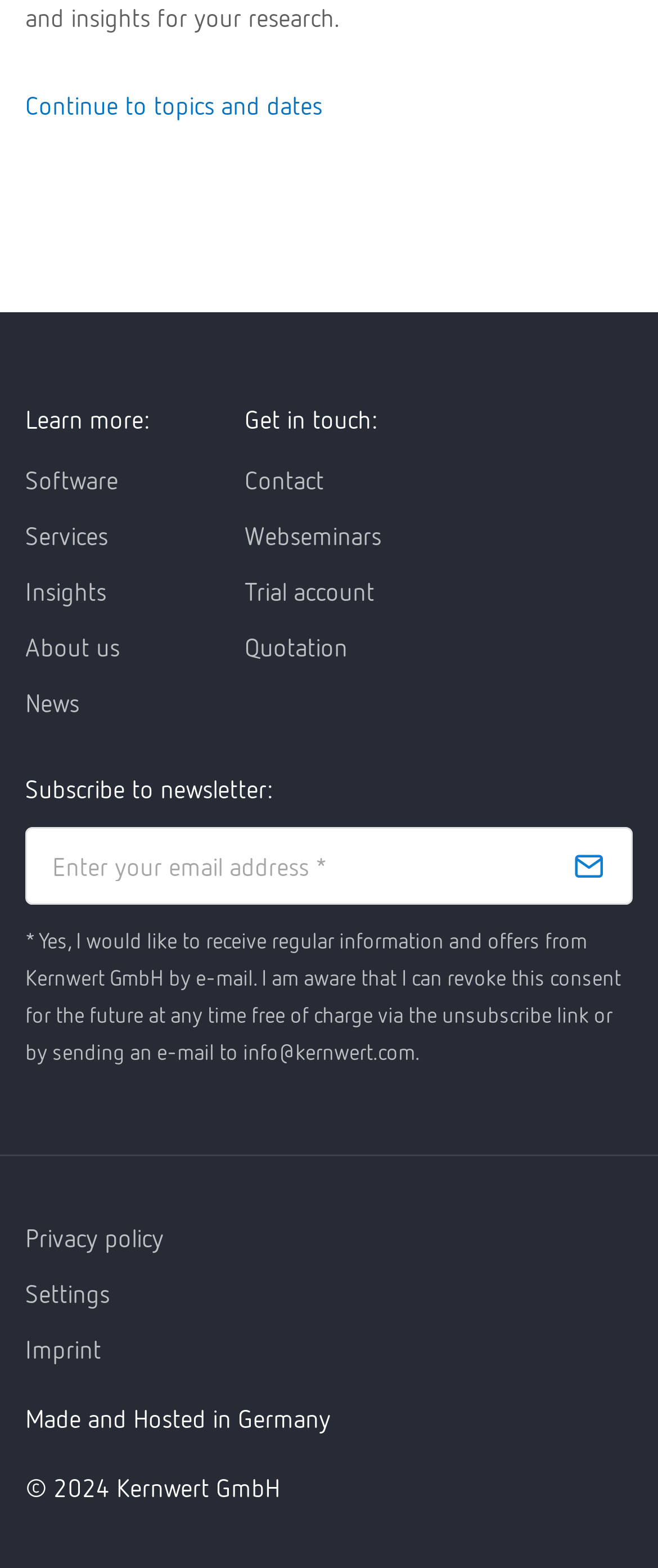Using the details in the image, give a detailed response to the question below:
What is the purpose of the textbox?

The textbox is located below the 'Subscribe to newsletter:' text, and it is required to enter an email address to subscribe to the newsletter.